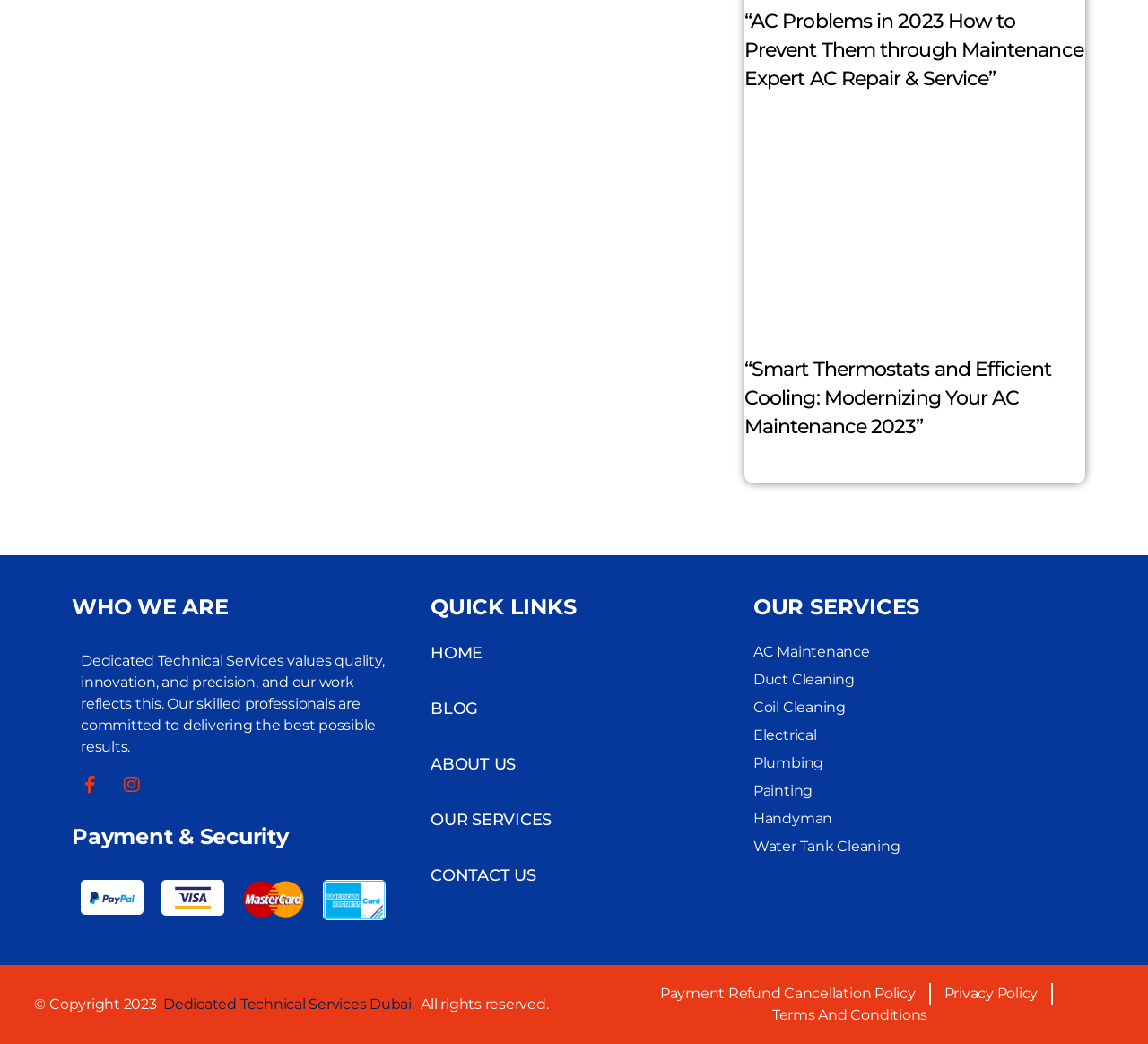Find the bounding box coordinates for the area you need to click to carry out the instruction: "Get information about AC maintenance services". The coordinates should be four float numbers between 0 and 1, indicated as [left, top, right, bottom].

[0.656, 0.614, 0.784, 0.635]